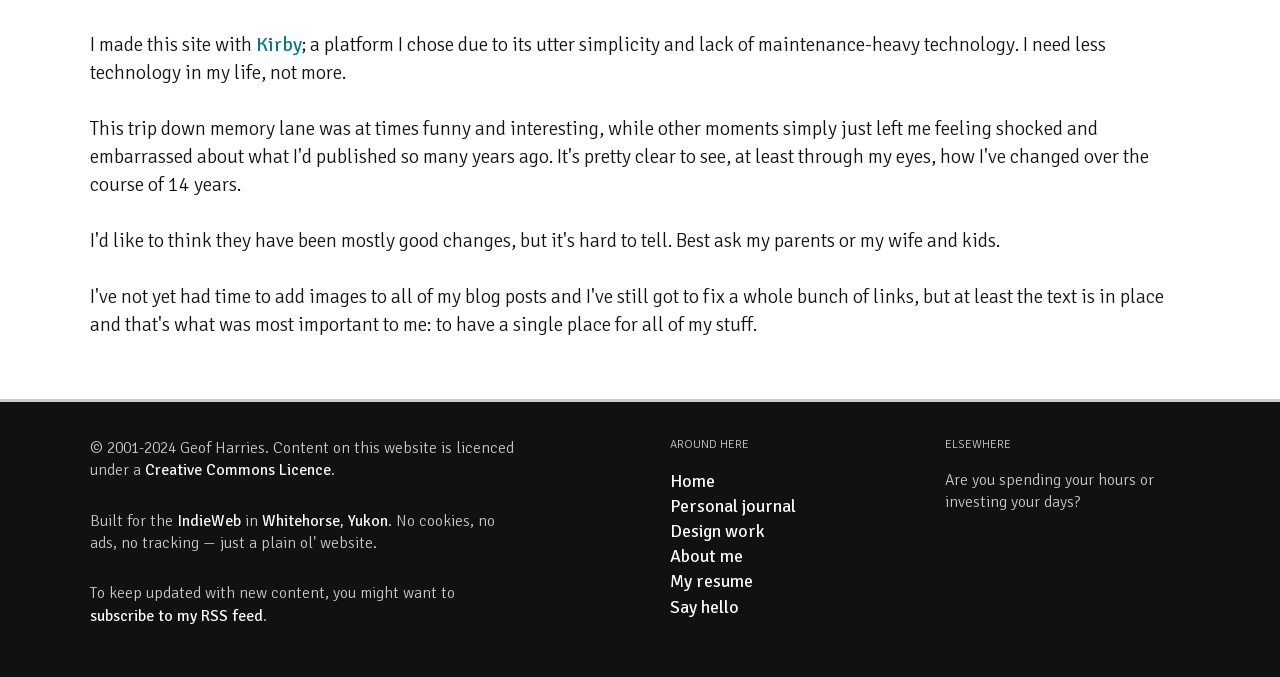Determine the bounding box for the described HTML element: "Home". Ensure the coordinates are four float numbers between 0 and 1 in the format [left, top, right, bottom].

[0.523, 0.694, 0.559, 0.726]